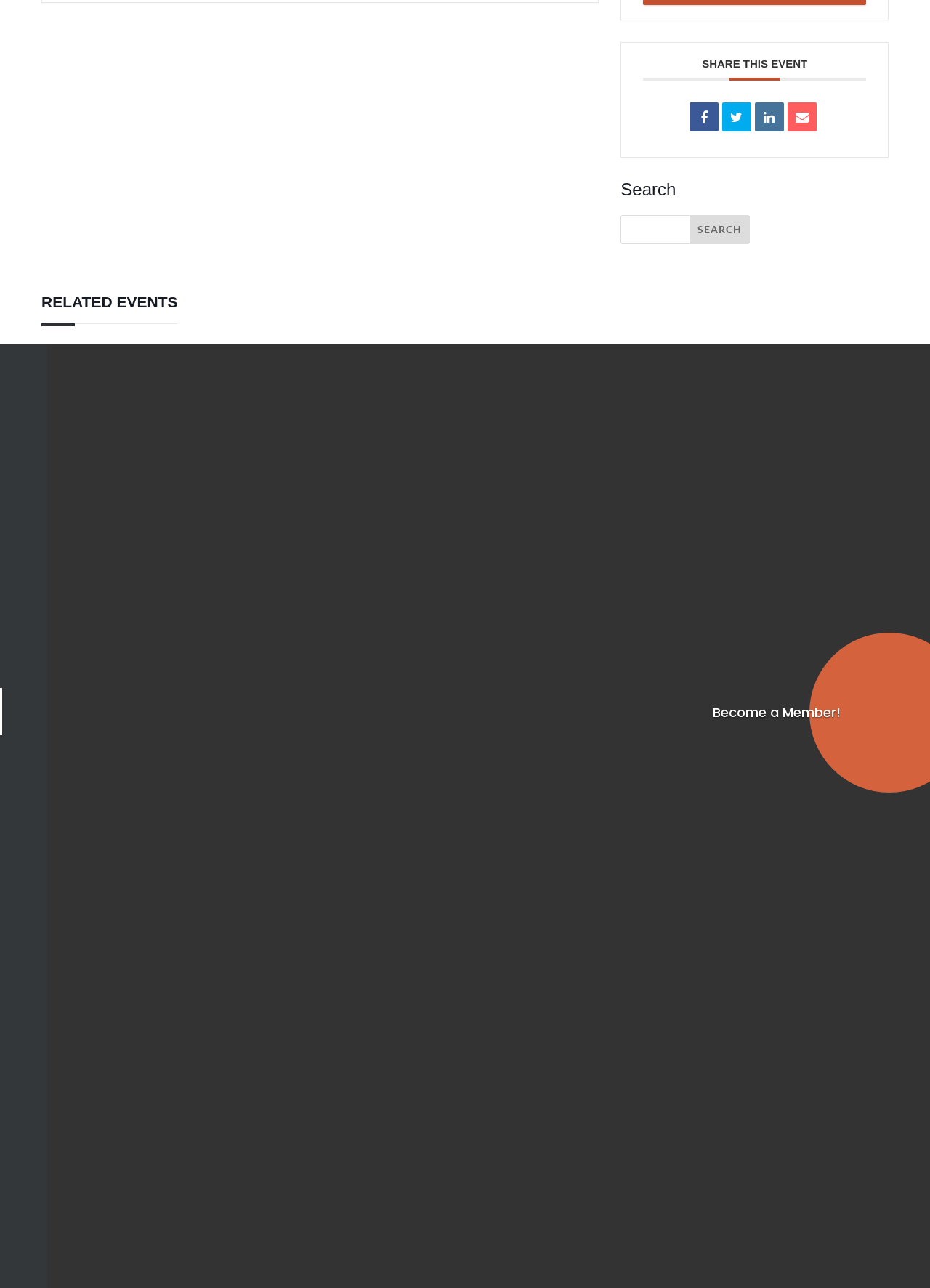How can I contact the organization?
Please use the image to provide a one-word or short phrase answer.

Call 215-BICYCLE